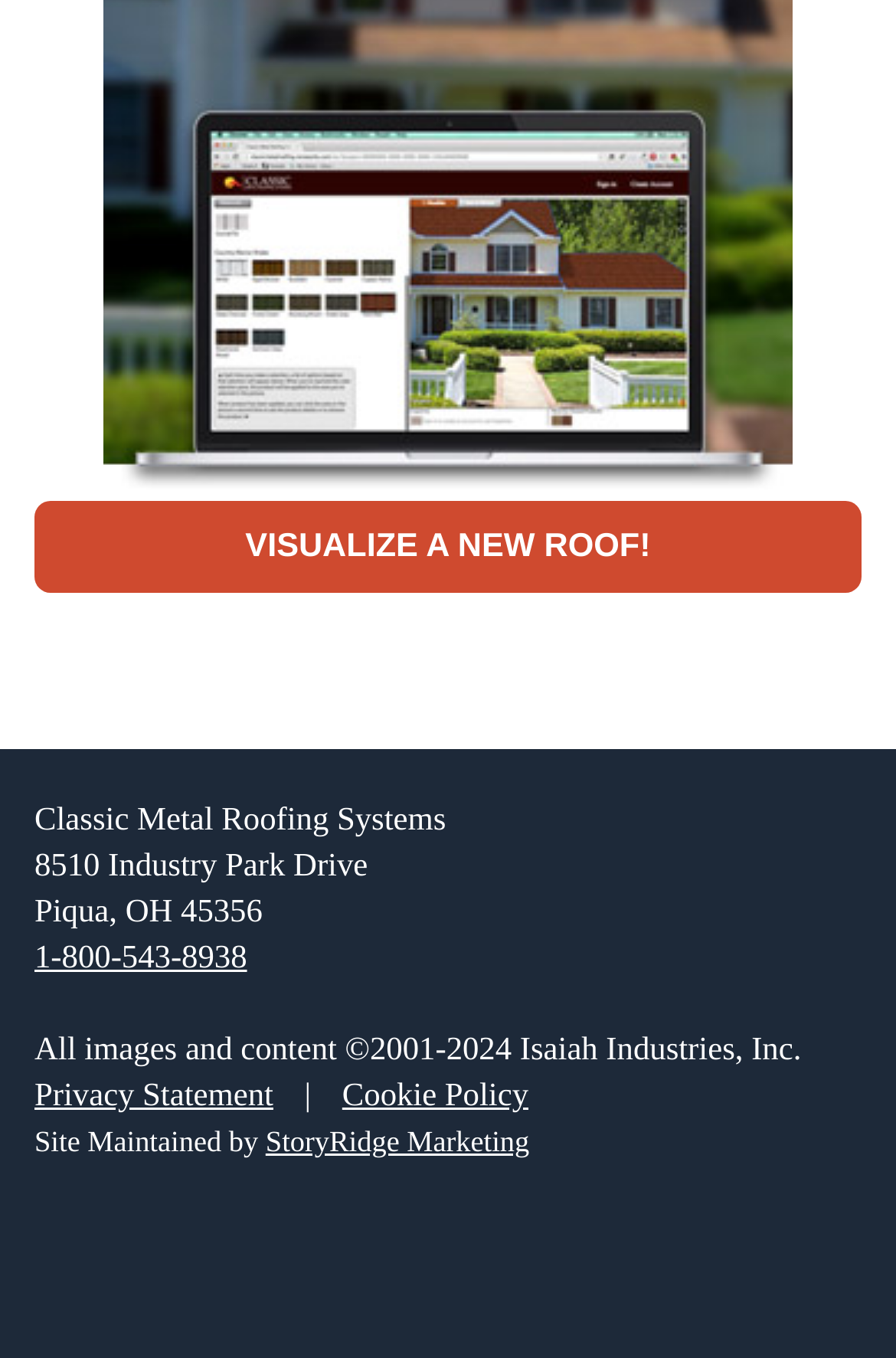What is the website maintained by? Examine the screenshot and reply using just one word or a brief phrase.

StoryRidge Marketing